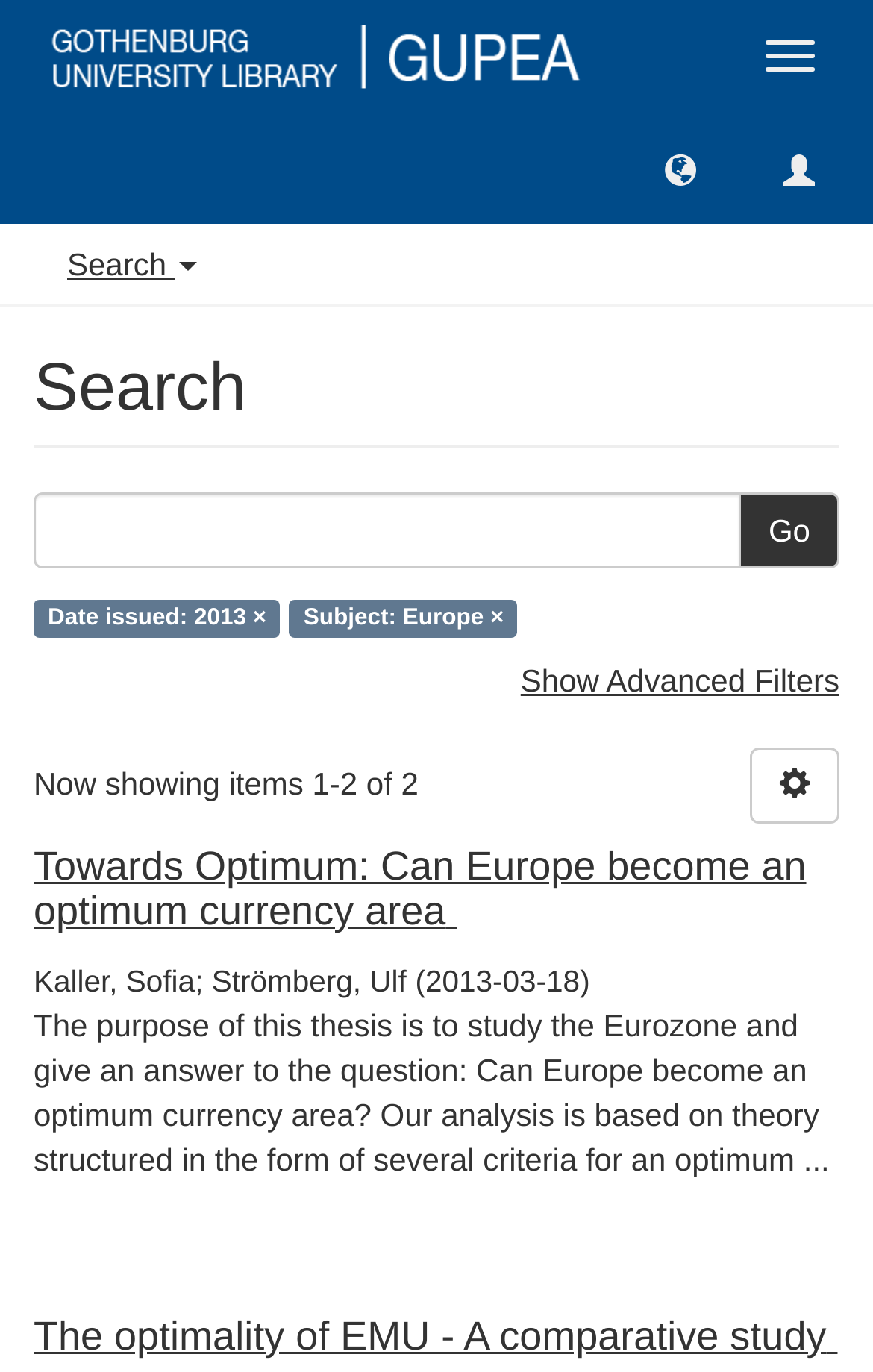Provide the bounding box coordinates for the UI element that is described by this text: "Toggle navigation". The coordinates should be in the form of four float numbers between 0 and 1: [left, top, right, bottom].

[0.849, 0.013, 0.962, 0.069]